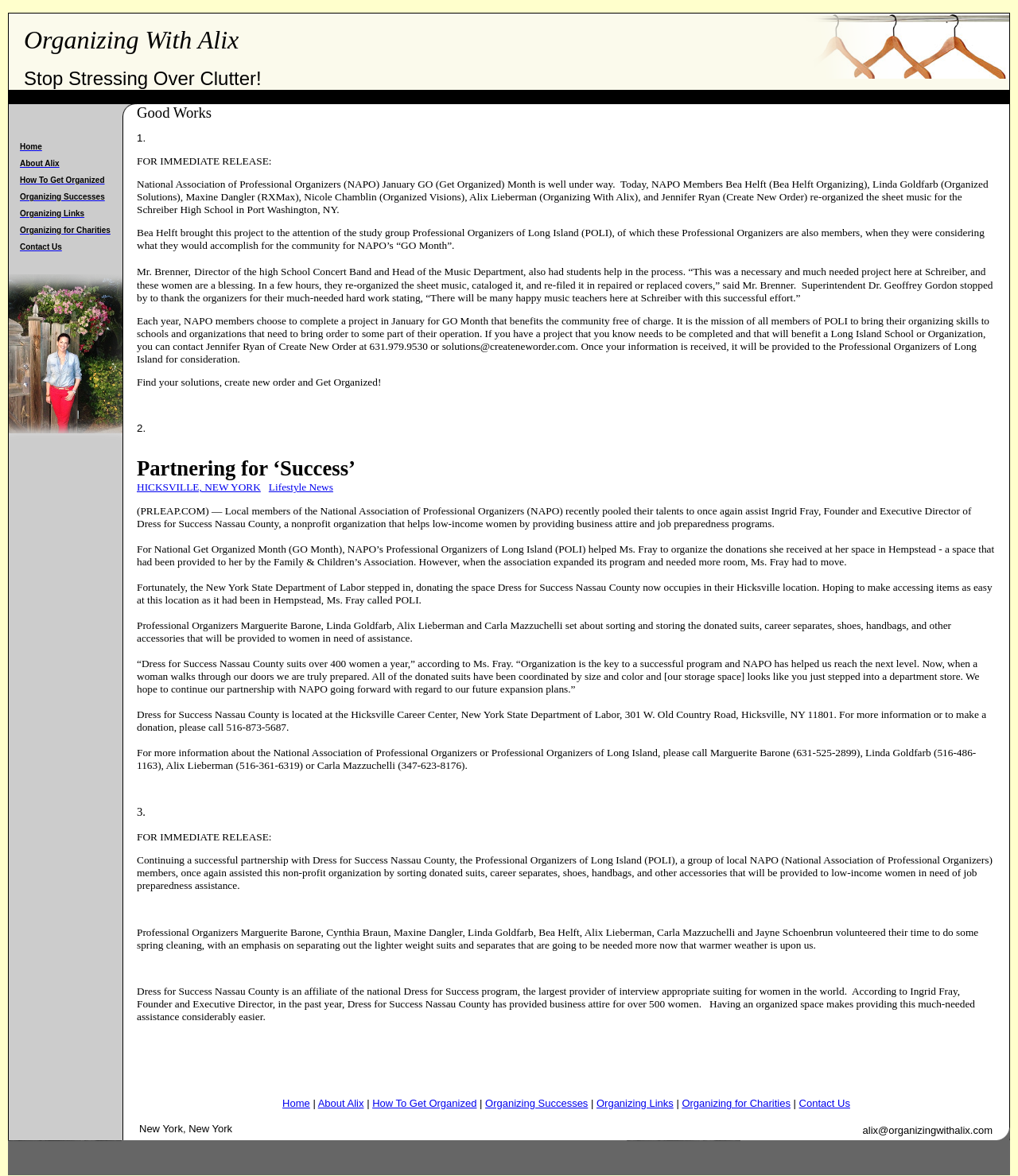What is the purpose of Dress for Success Nassau County?
Give a thorough and detailed response to the question.

According to the webpage, Dress for Success Nassau County is a nonprofit organization that helps low-income women by providing business attire and job preparedness programs.